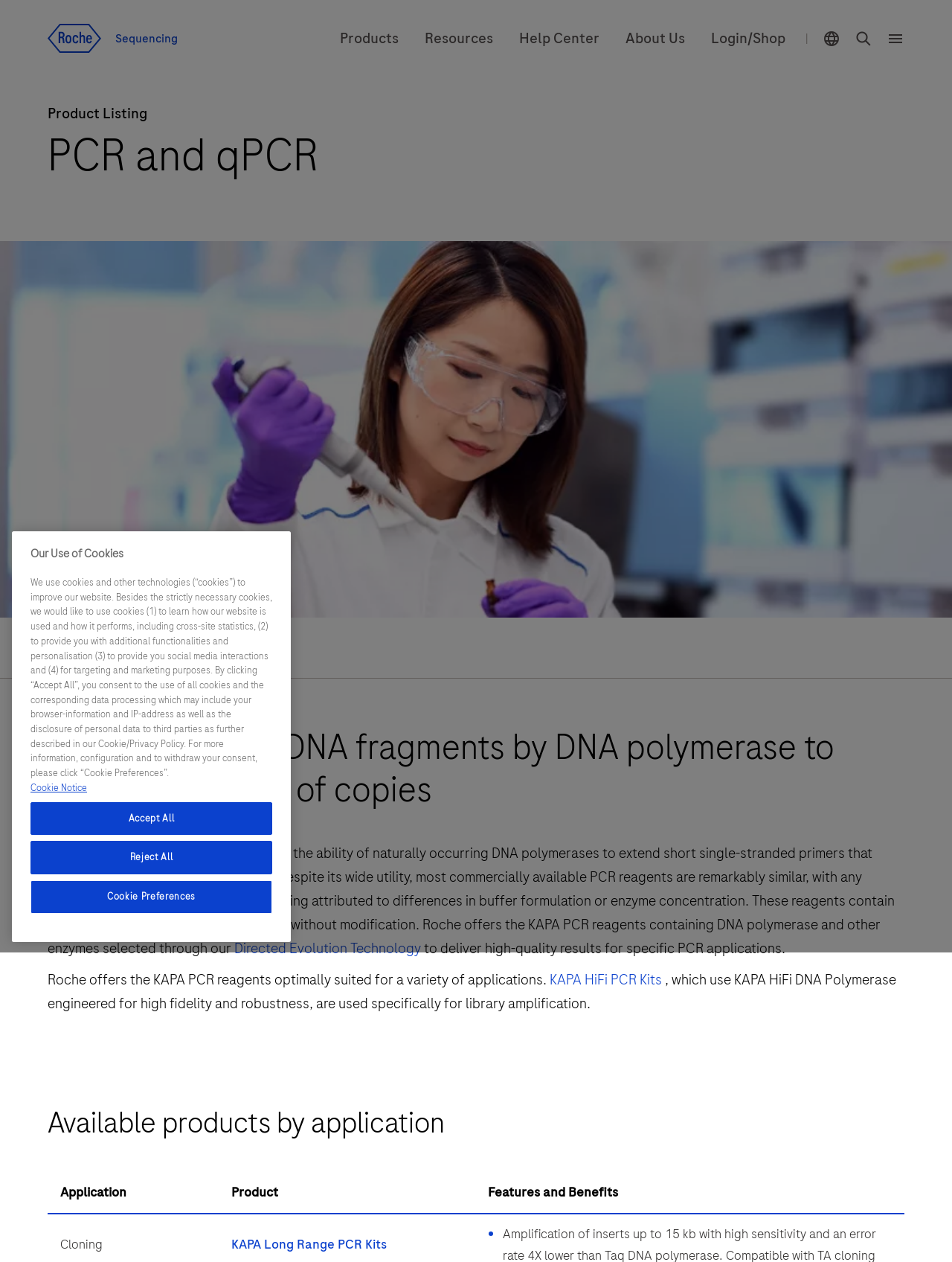Determine the bounding box coordinates (top-left x, top-left y, bottom-right x, bottom-right y) of the UI element described in the following text: KAPA Long Range PCR Kits

[0.243, 0.979, 0.406, 0.993]